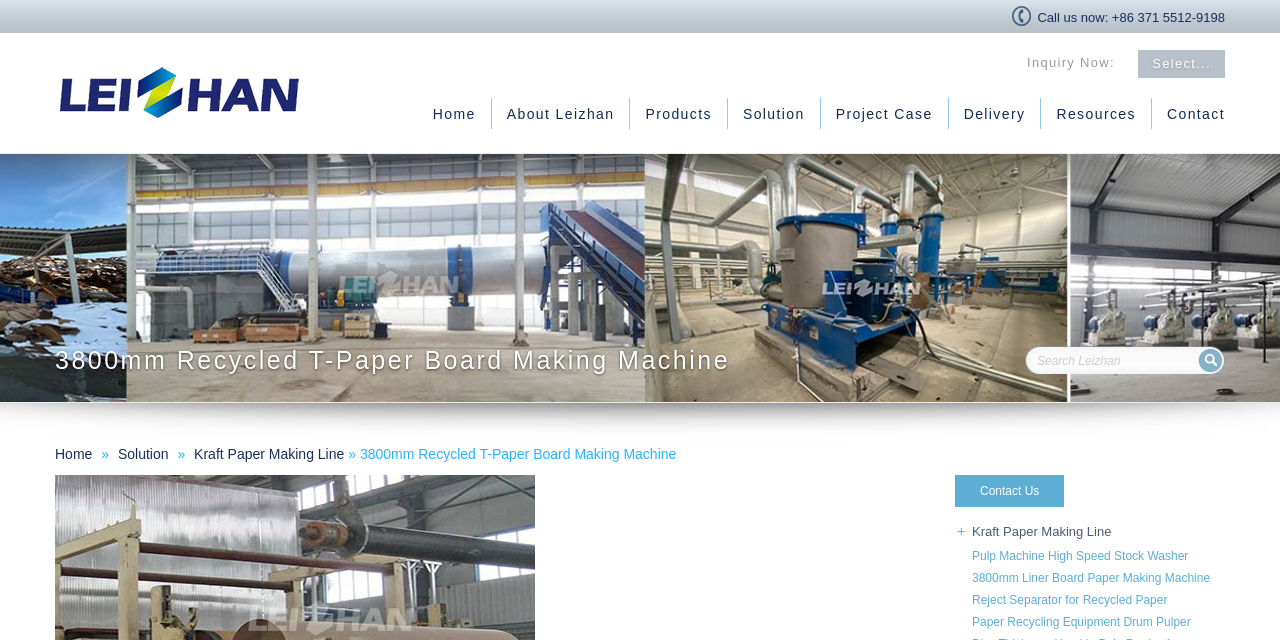What is the type of paper making machine being described?
Using the image as a reference, answer with just one word or a short phrase.

Recycled T-Paper Board Making Machine